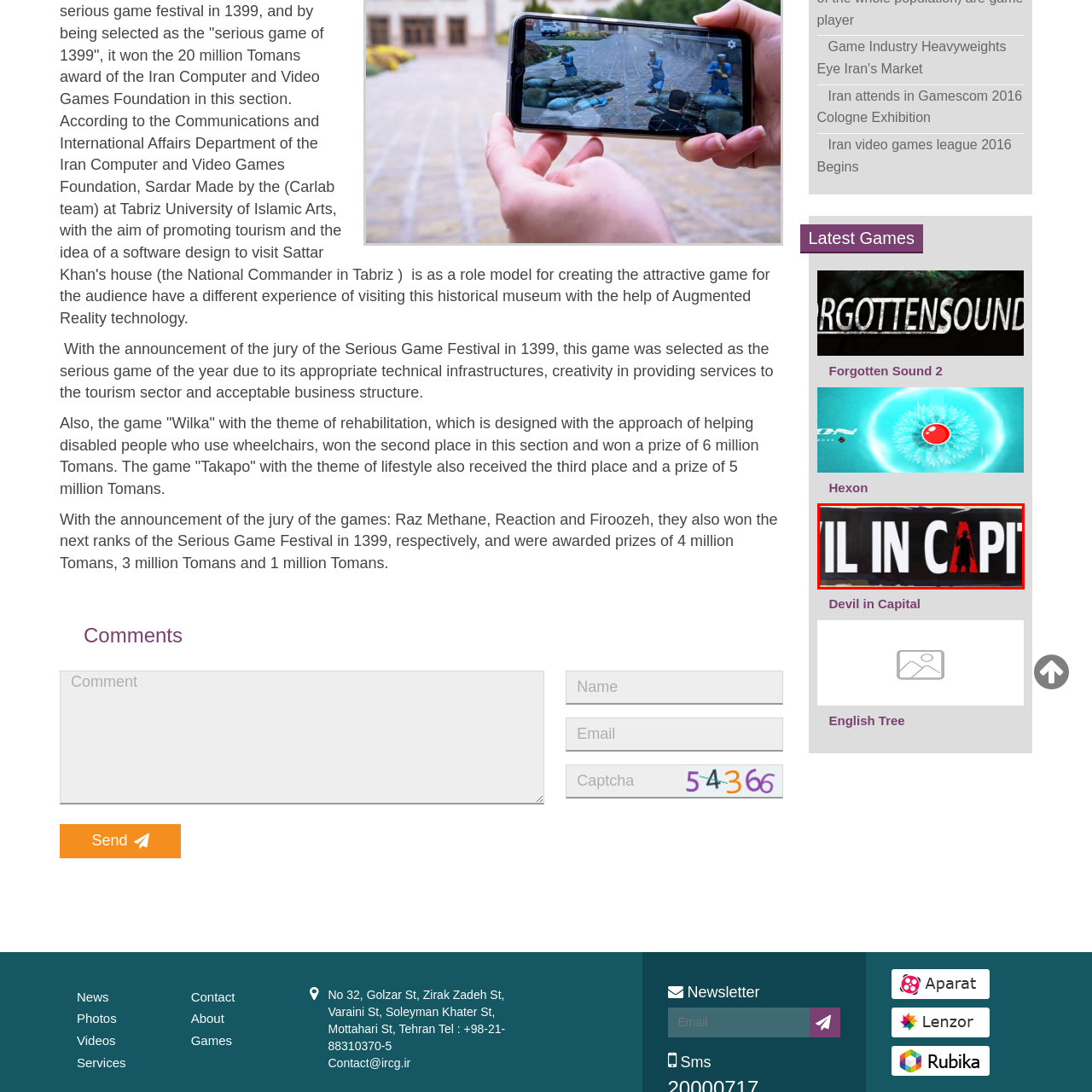View the area enclosed by the red box, What color is the accent on the letter 'I' in the title? Respond using one word or phrase.

red